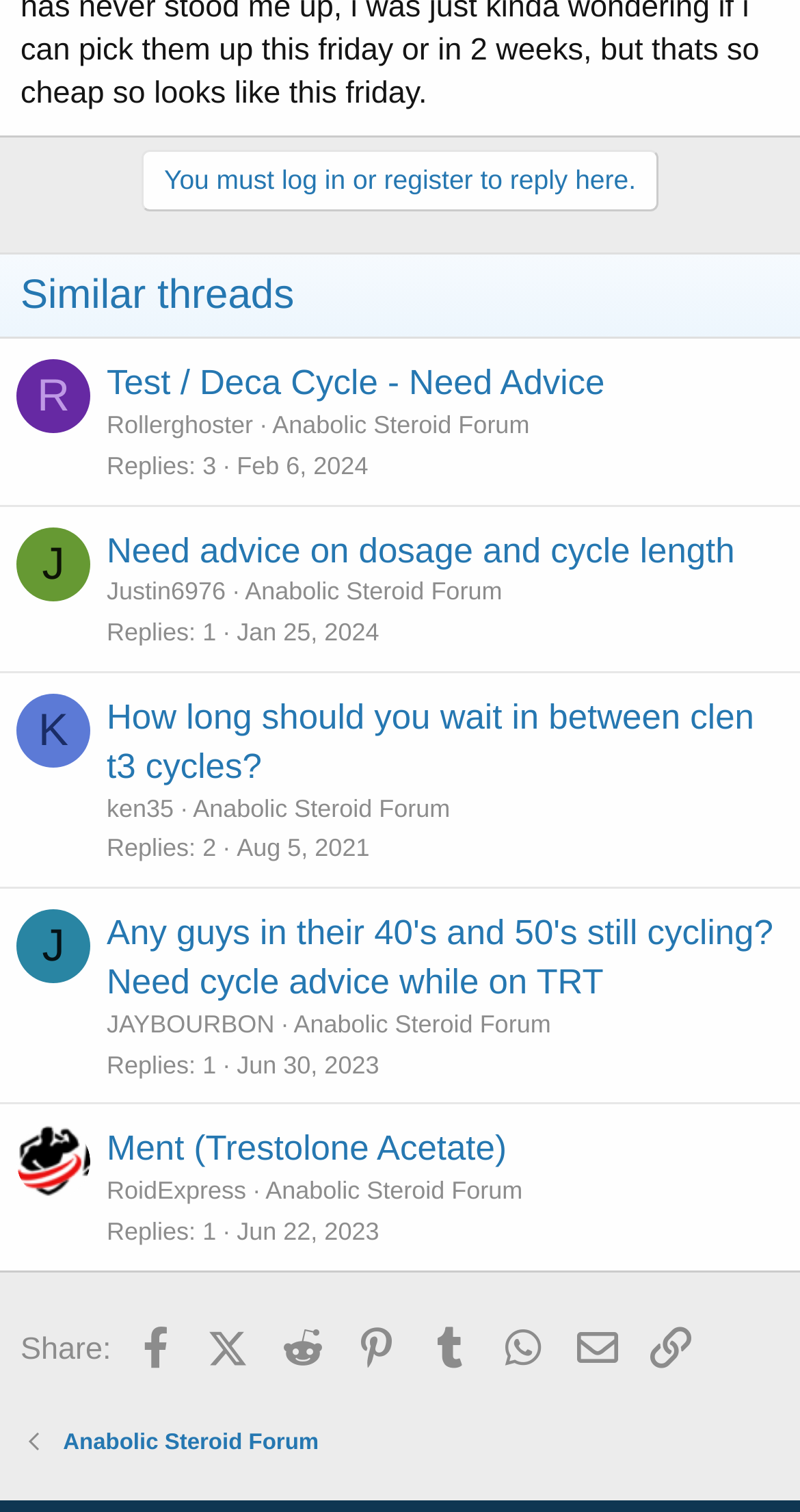How many similar threads are listed?
Please provide a detailed answer to the question.

I counted the number of links under the 'Similar threads' heading, and there are 5 threads listed.